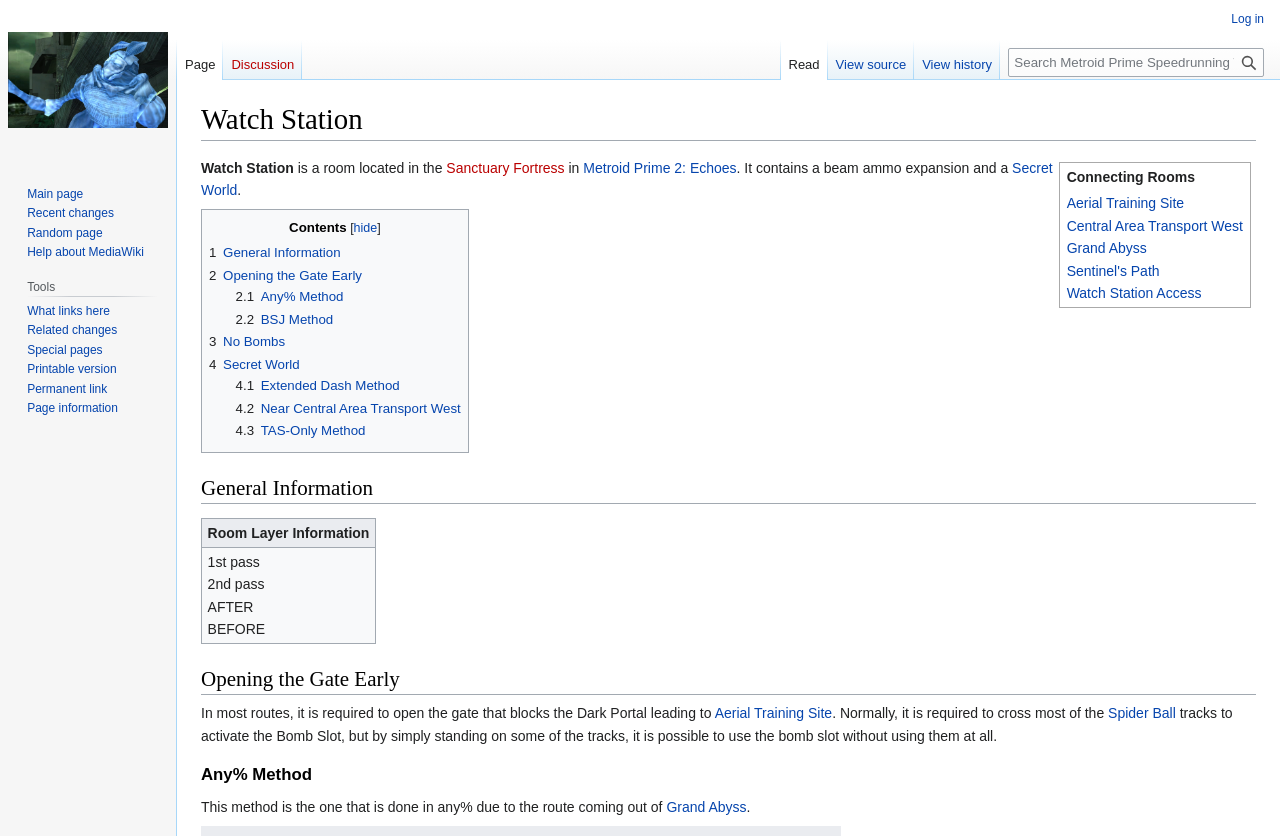What is the name of the area that can be accessed by opening the gate?
Look at the image and answer with only one word or phrase.

Dark Portal